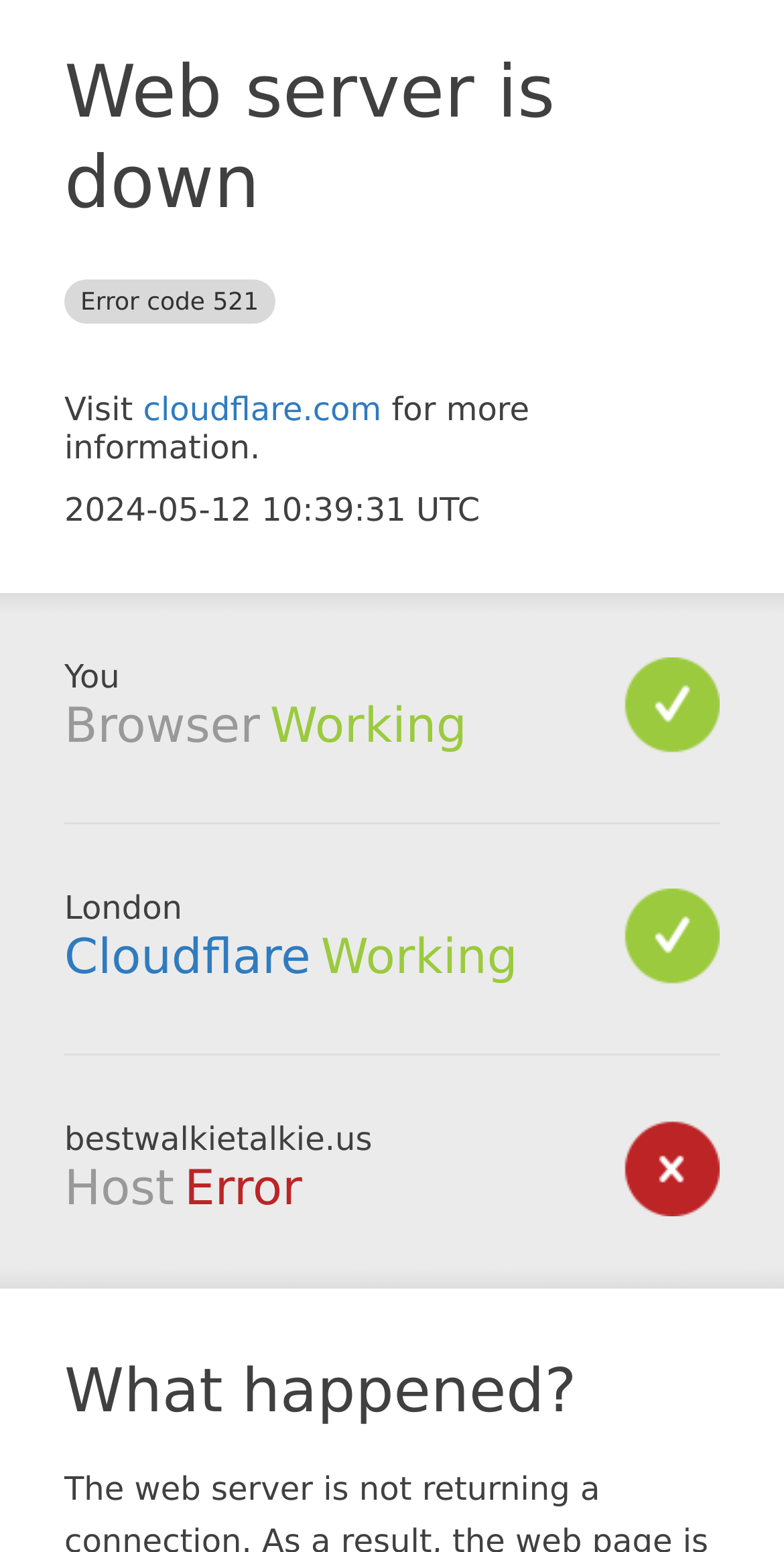What is the current status of the browser?
Answer the question using a single word or phrase, according to the image.

Working